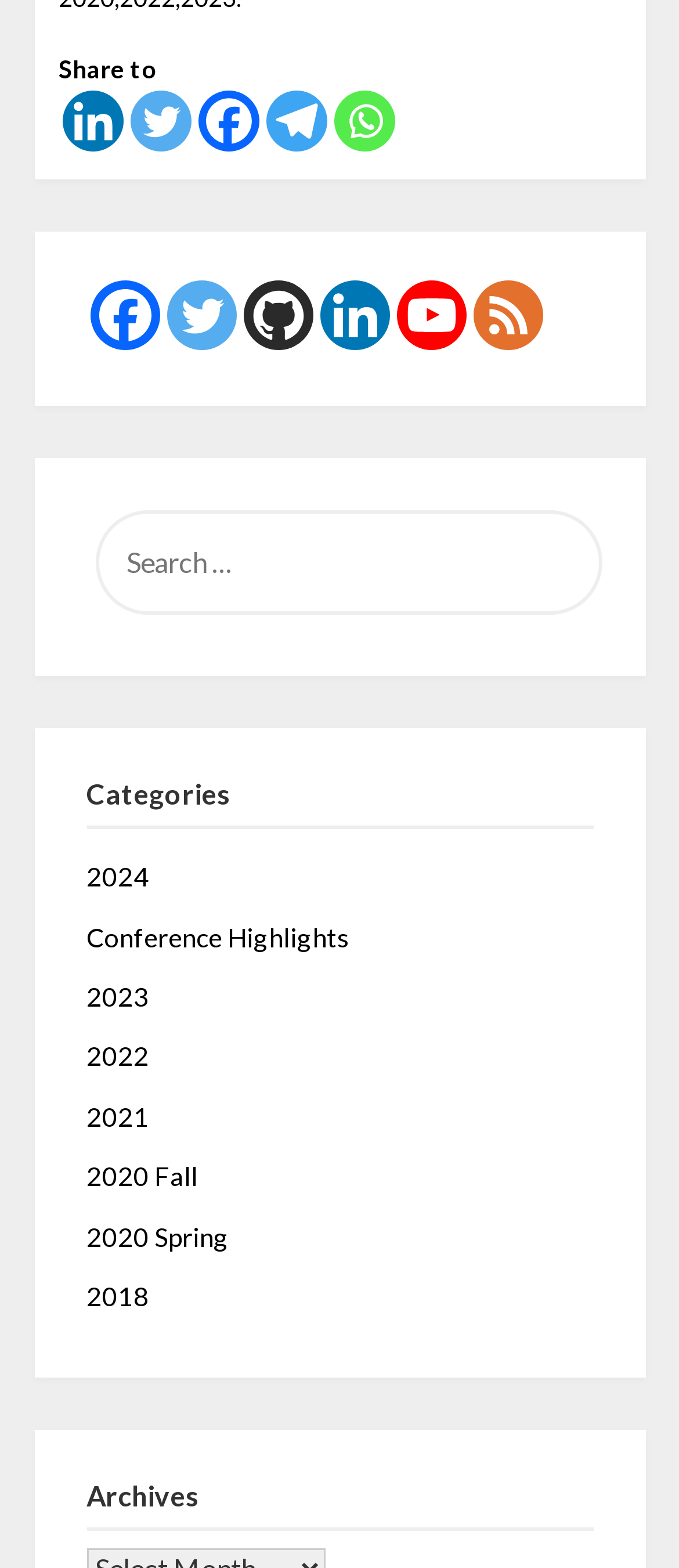Indicate the bounding box coordinates of the element that must be clicked to execute the instruction: "Subscribe to RSS feed". The coordinates should be given as four float numbers between 0 and 1, i.e., [left, top, right, bottom].

[0.696, 0.179, 0.799, 0.224]